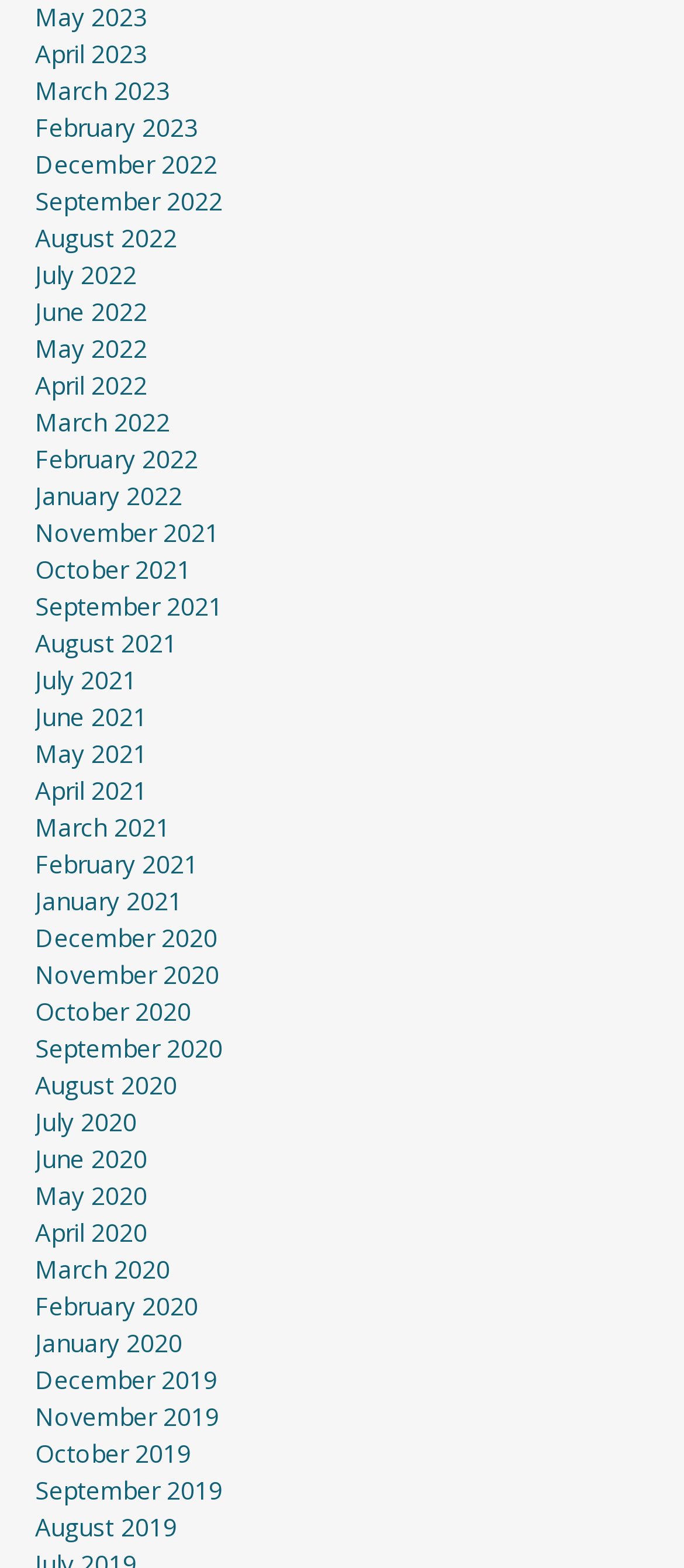Please find the bounding box coordinates of the clickable region needed to complete the following instruction: "View May 2023". The bounding box coordinates must consist of four float numbers between 0 and 1, i.e., [left, top, right, bottom].

[0.051, 0.0, 0.215, 0.021]